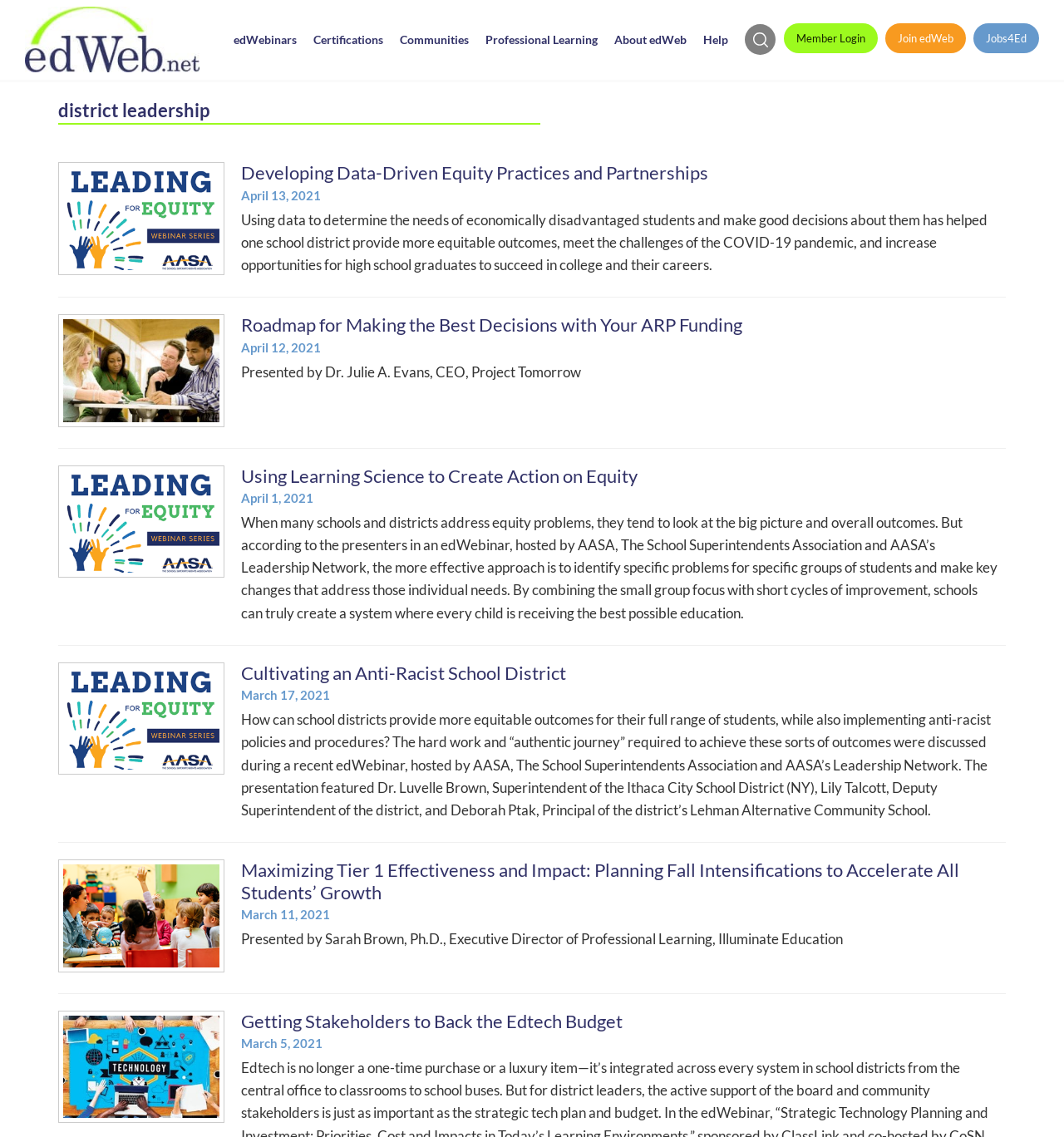Kindly determine the bounding box coordinates for the area that needs to be clicked to execute this instruction: "Click on edWebinars".

[0.215, 0.029, 0.282, 0.068]